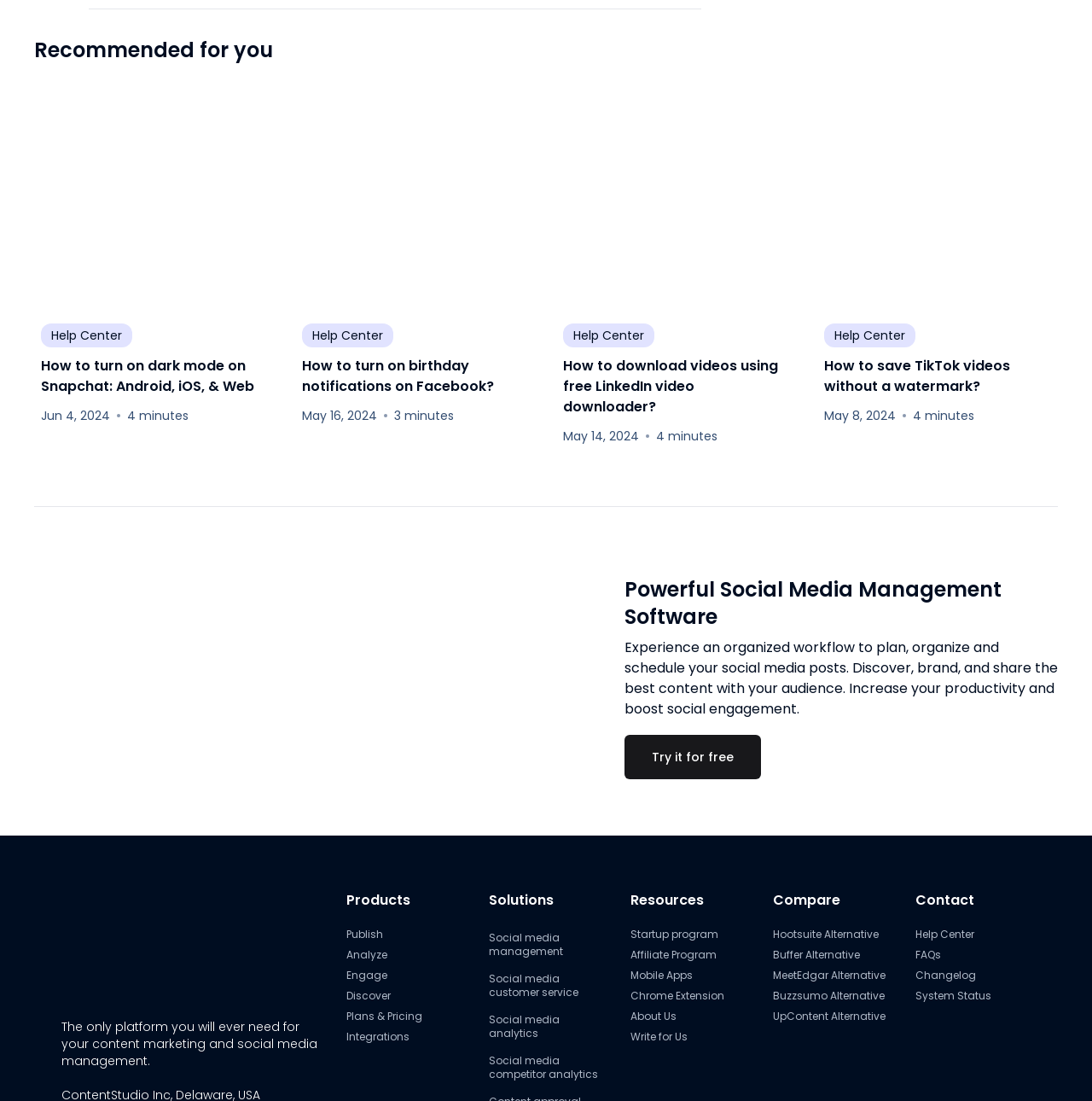Identify the bounding box coordinates for the UI element described as follows: Publish. Use the format (top-left x, top-left y, bottom-right x, bottom-right y) and ensure all values are floating point numbers between 0 and 1.

[0.317, 0.842, 0.351, 0.855]